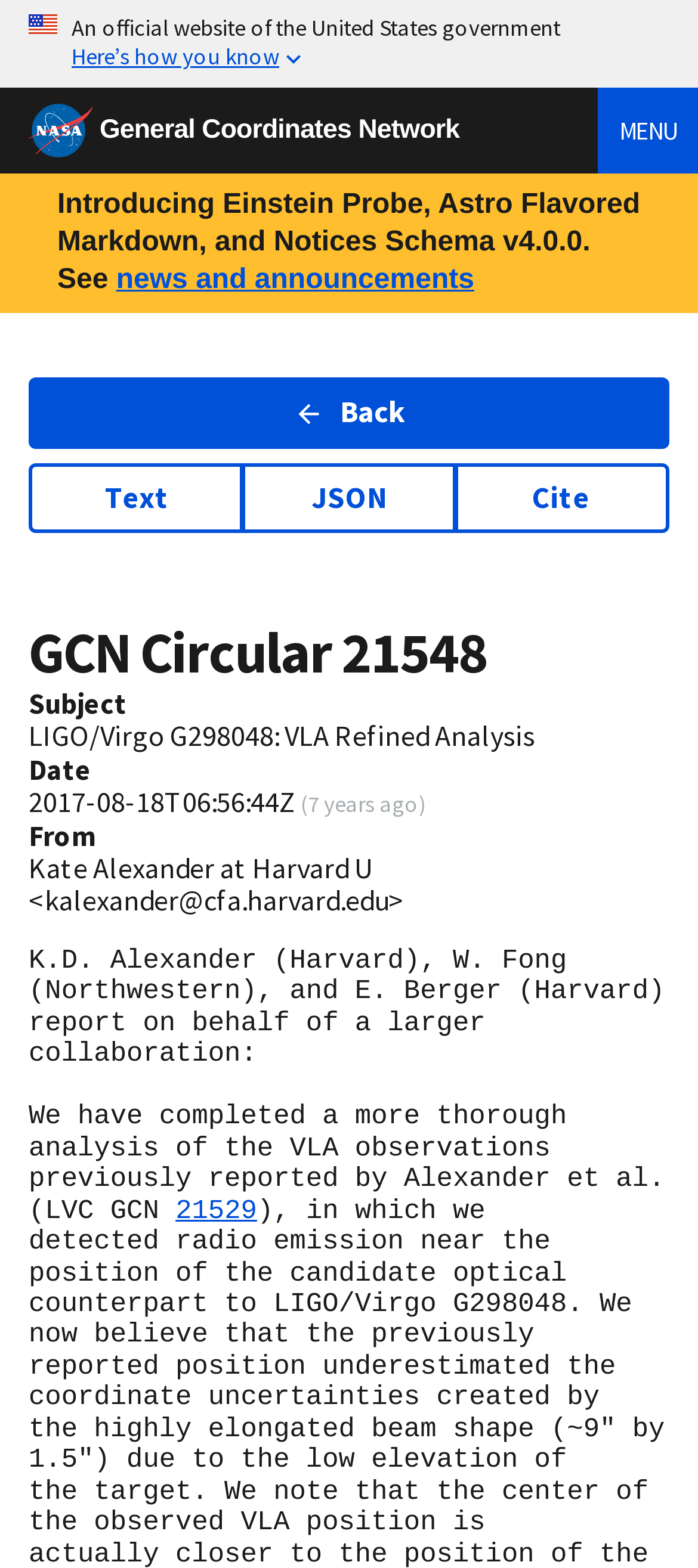Summarize the contents and layout of the webpage in detail.

The webpage is an official government website, indicated by the "Official website of the United States government" region at the top. Below this, there is a NASA logo on the left, accompanied by a link to the General Coordinates Network. On the right, there is a "MENU" button.

The main content of the webpage is divided into sections. At the top, there is a brief introduction to new features, including Einstein Probe, Astro Flavored Markdown, and Notices Schema v4.0.0. Below this, there is a link to "news and announcements" and a "Back" button.

The main section of the webpage is dedicated to GCN Circular 21548, which is a report on LIGO/Virgo G298048: VLA Refined Analysis. The report includes details such as the subject, date, and author. The date is specified as August 18, 2017, and the author is Kate Alexander at Harvard University.

The report itself is a lengthy text that discusses the analysis of VLA observations. It is written by K.D. Alexander, W. Fong, and E. Berger on behalf of a larger collaboration. The text is accompanied by a link to a related GCN circular, numbered 21529.

At the top-right corner of the webpage, there are links to view the content in different formats, including Text, JSON, and Cite.